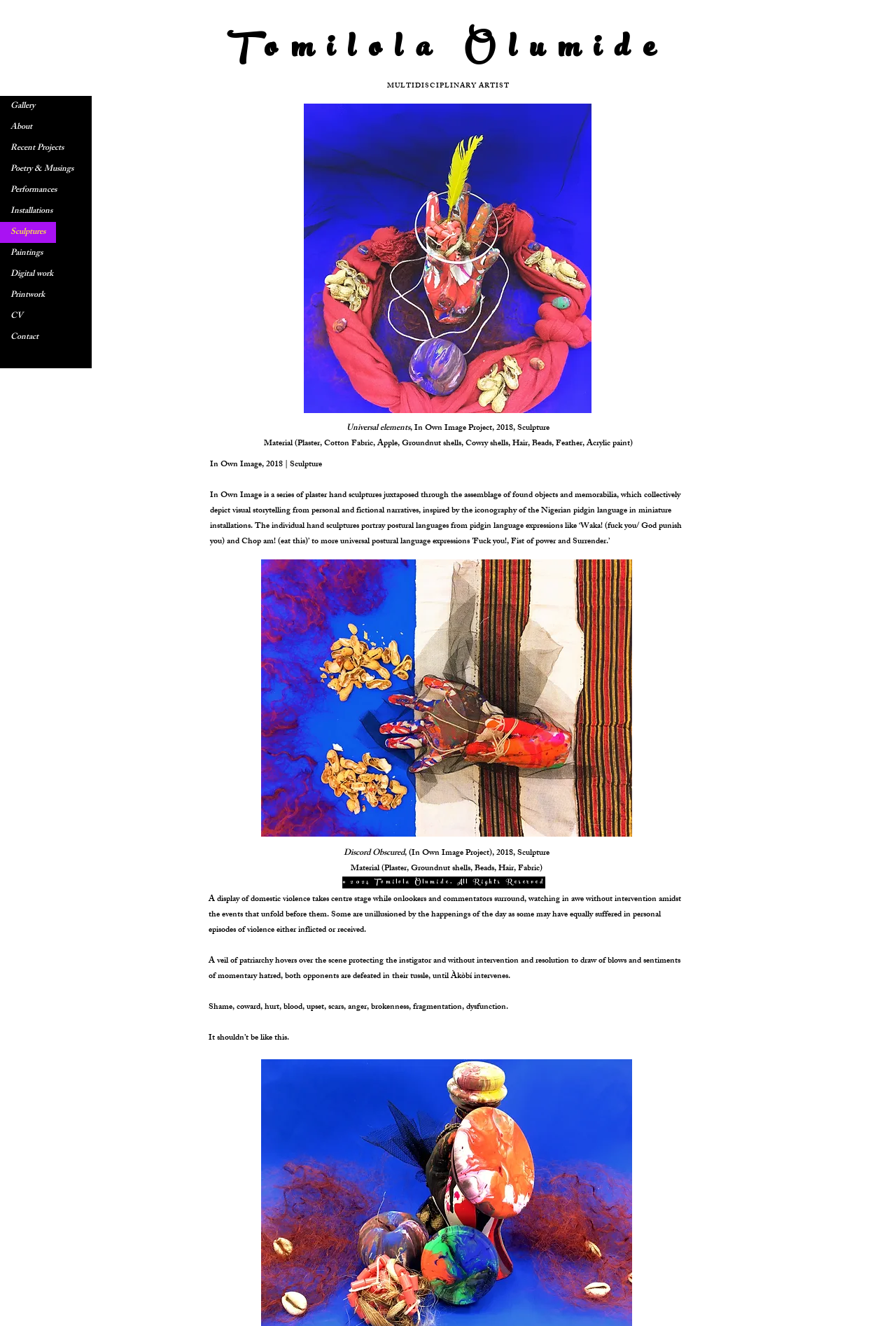What is the material used in the sculpture 'Universal Eelments'?
Relying on the image, give a concise answer in one word or a brief phrase.

Plaster, Cotton Fabric, Apple, etc.